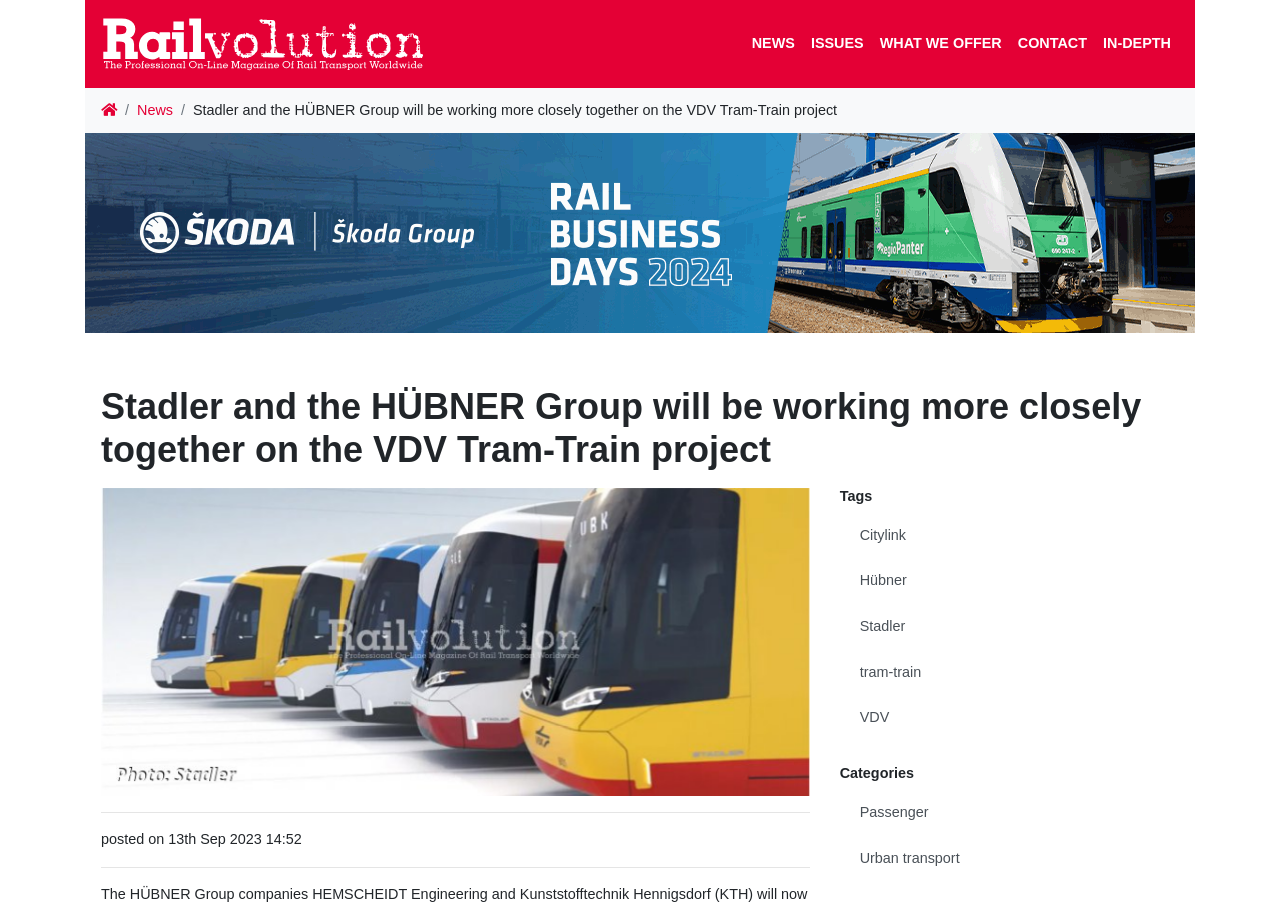Find and indicate the bounding box coordinates of the region you should select to follow the given instruction: "Explore the category of Passenger".

[0.656, 0.875, 0.921, 0.926]